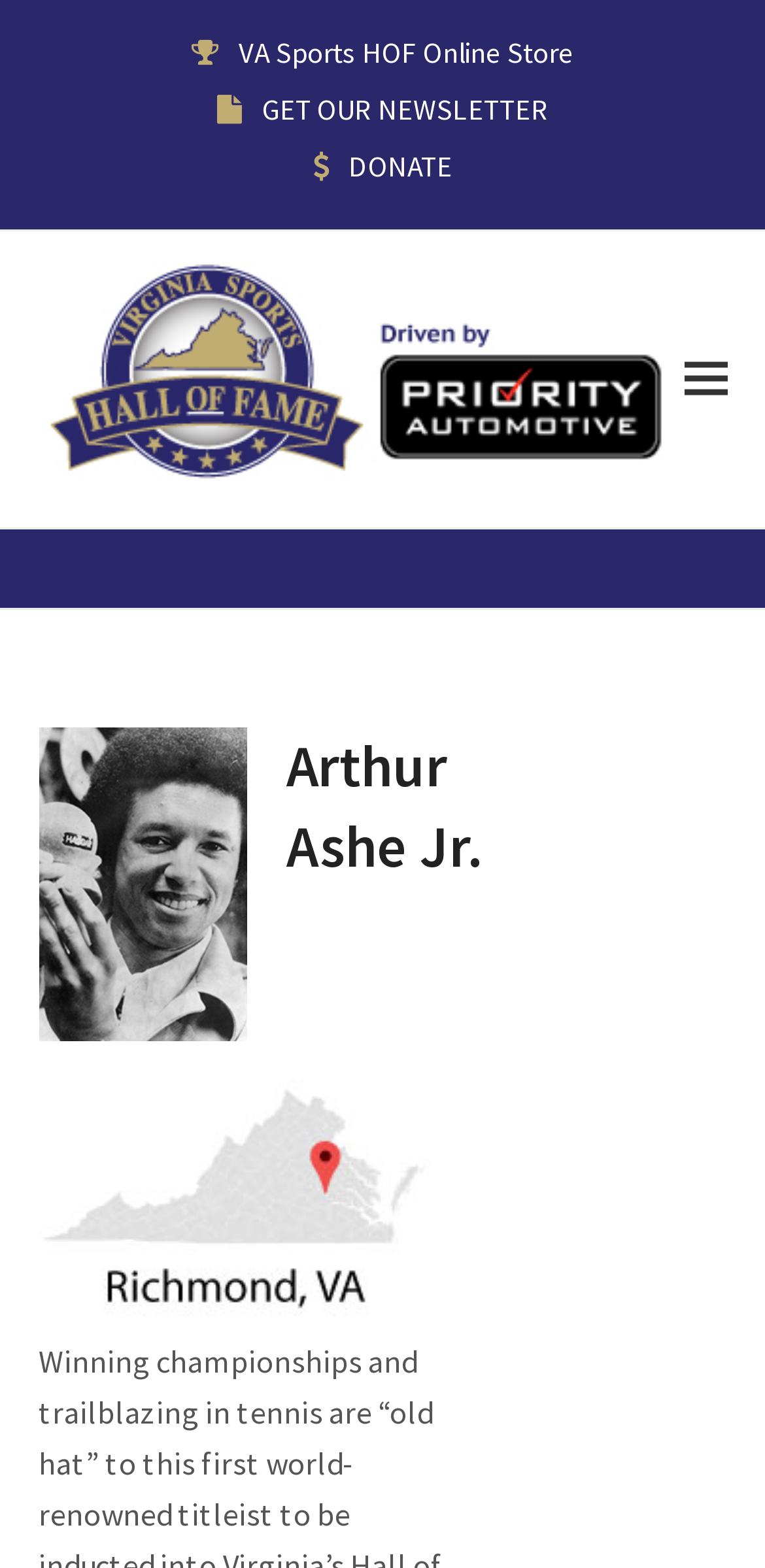Based on the description "DONATE", find the bounding box of the specified UI element.

[0.455, 0.094, 0.591, 0.118]